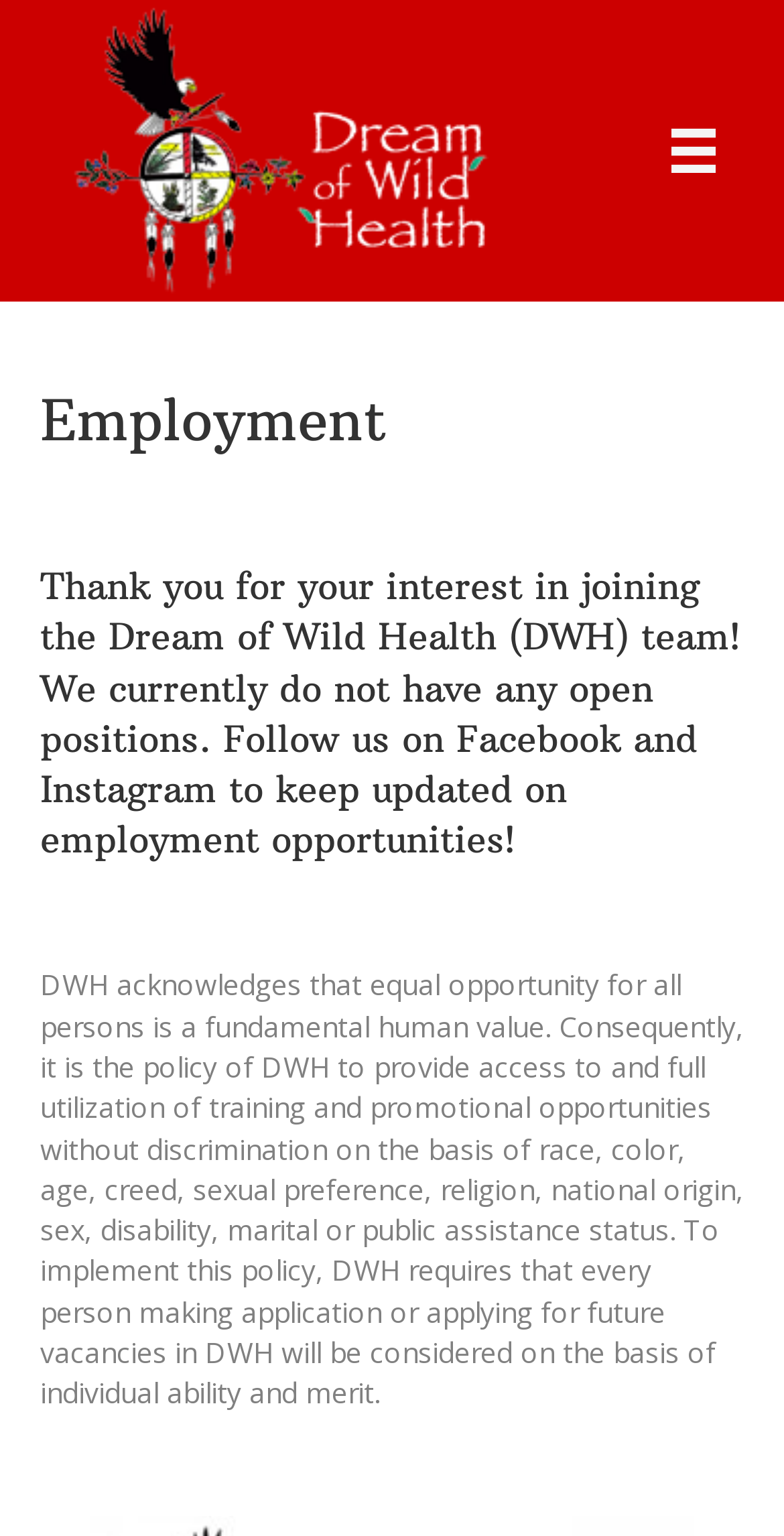Bounding box coordinates are specified in the format (top-left x, top-left y, bottom-right x, bottom-right y). All values are floating point numbers bounded between 0 and 1. Please provide the bounding box coordinate of the region this sentence describes: alt="unnamed"

[0.085, 0.083, 0.664, 0.108]